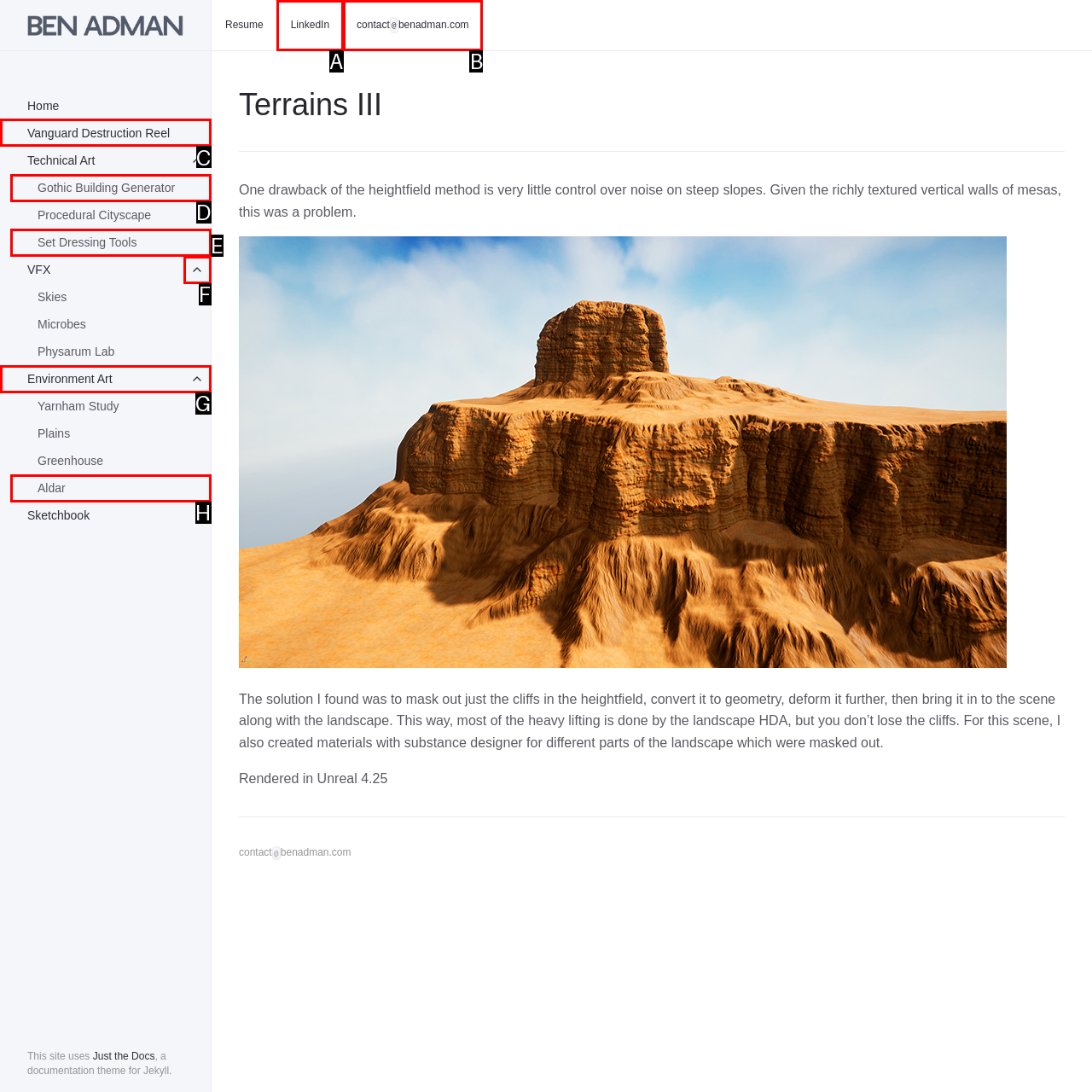Among the marked elements in the screenshot, which letter corresponds to the UI element needed for the task: Call to enroll your child?

None